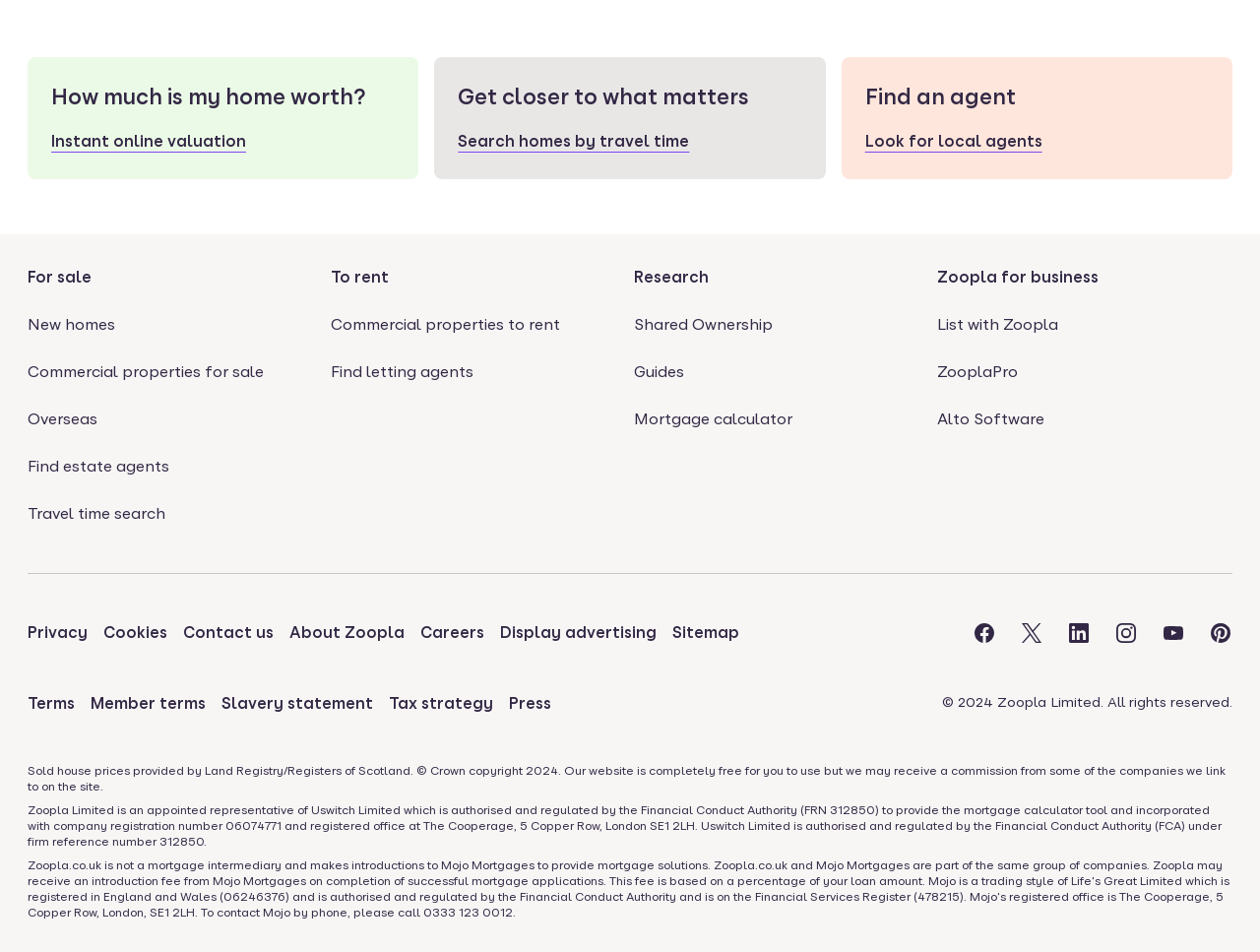Determine the bounding box coordinates for the element that should be clicked to follow this instruction: "View properties for sale". The coordinates should be given as four float numbers between 0 and 1, in the format [left, top, right, bottom].

[0.022, 0.279, 0.073, 0.302]